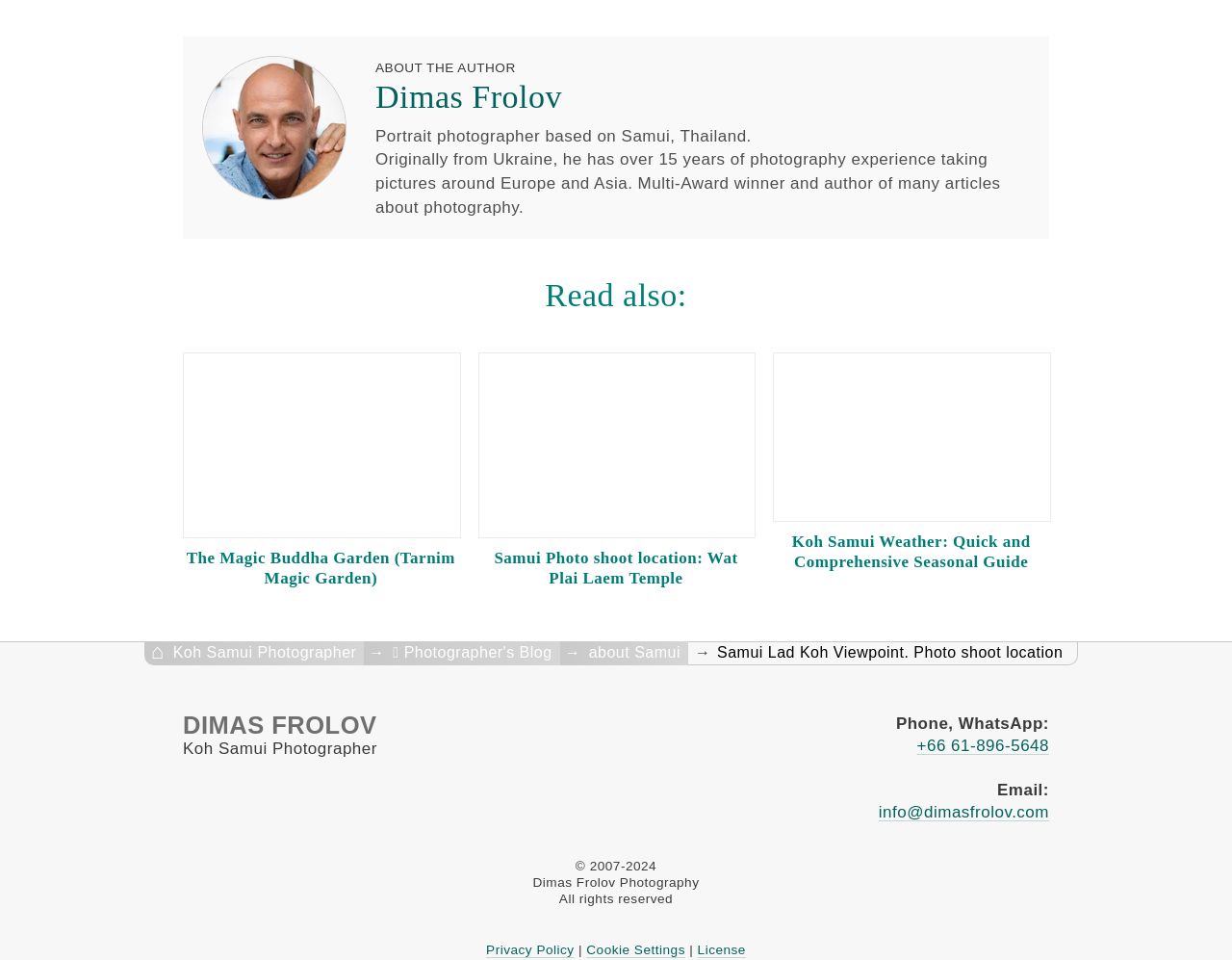Please identify the bounding box coordinates of the element I need to click to follow this instruction: "Read about The Magic Buddha Garden".

[0.148, 0.571, 0.372, 0.613]